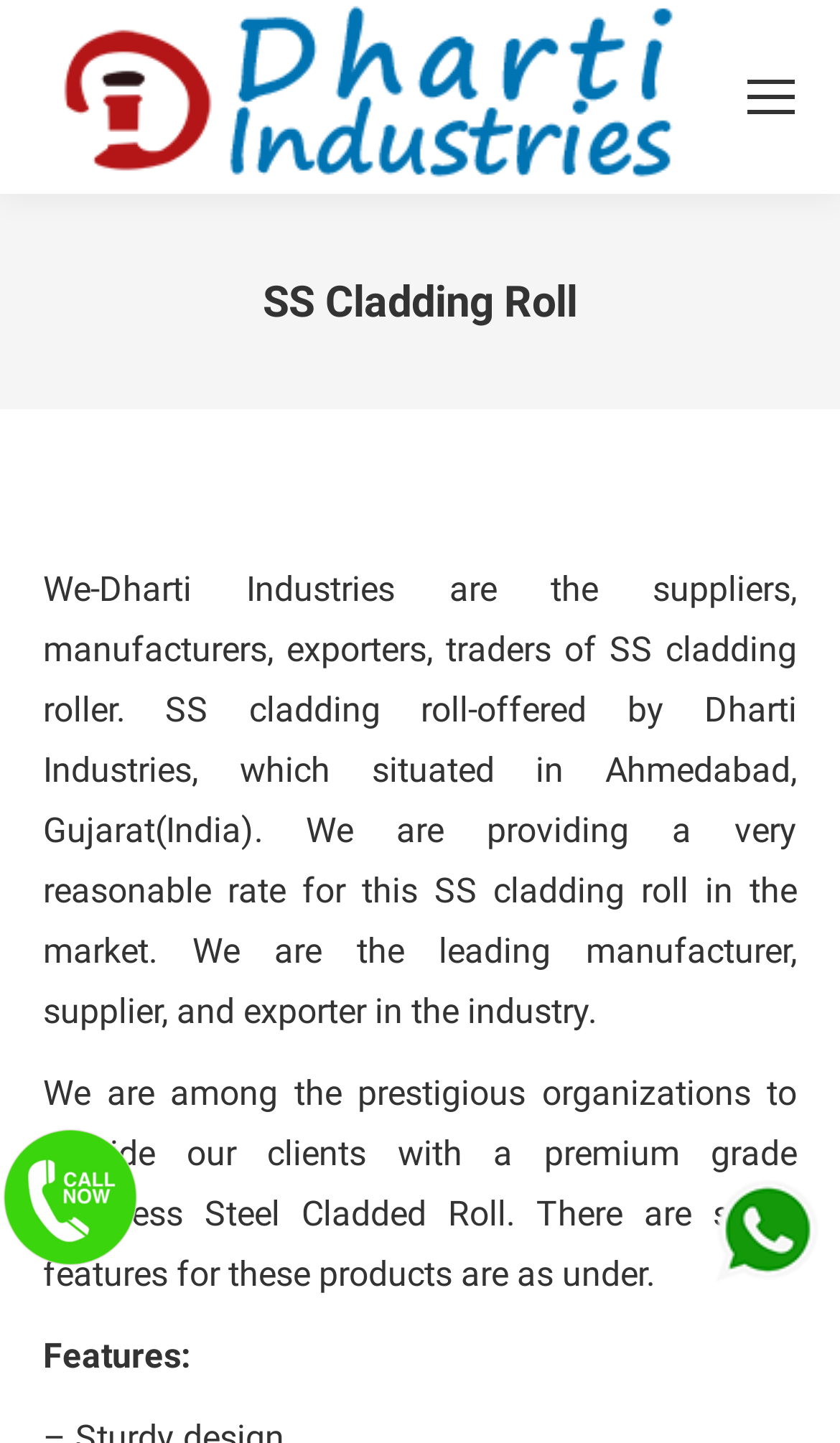Respond to the question with just a single word or phrase: 
What is the purpose of the 'Go to Top' link?

To scroll to the top of the page